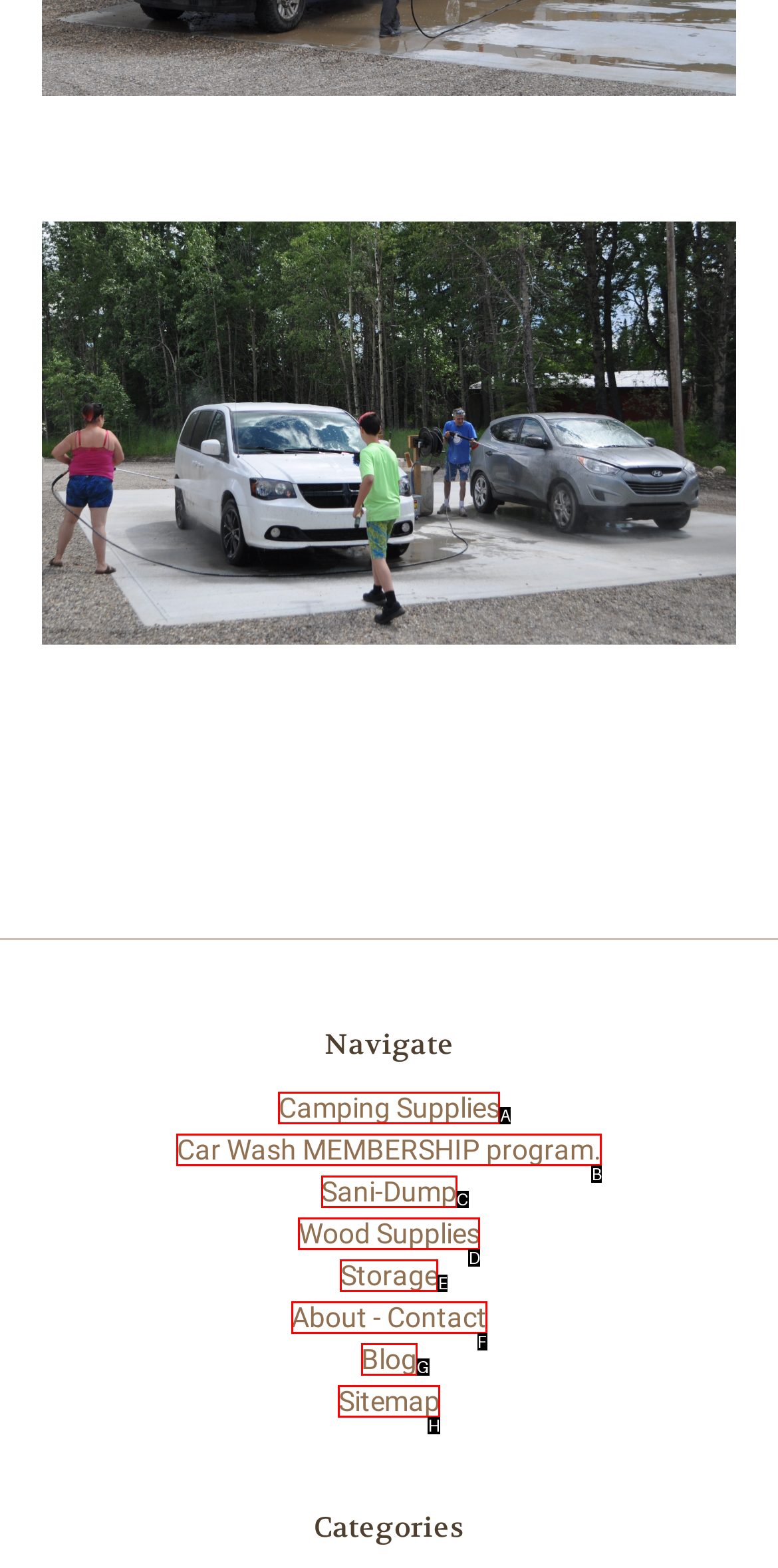Select the letter from the given choices that aligns best with the description: Careers. Reply with the specific letter only.

None